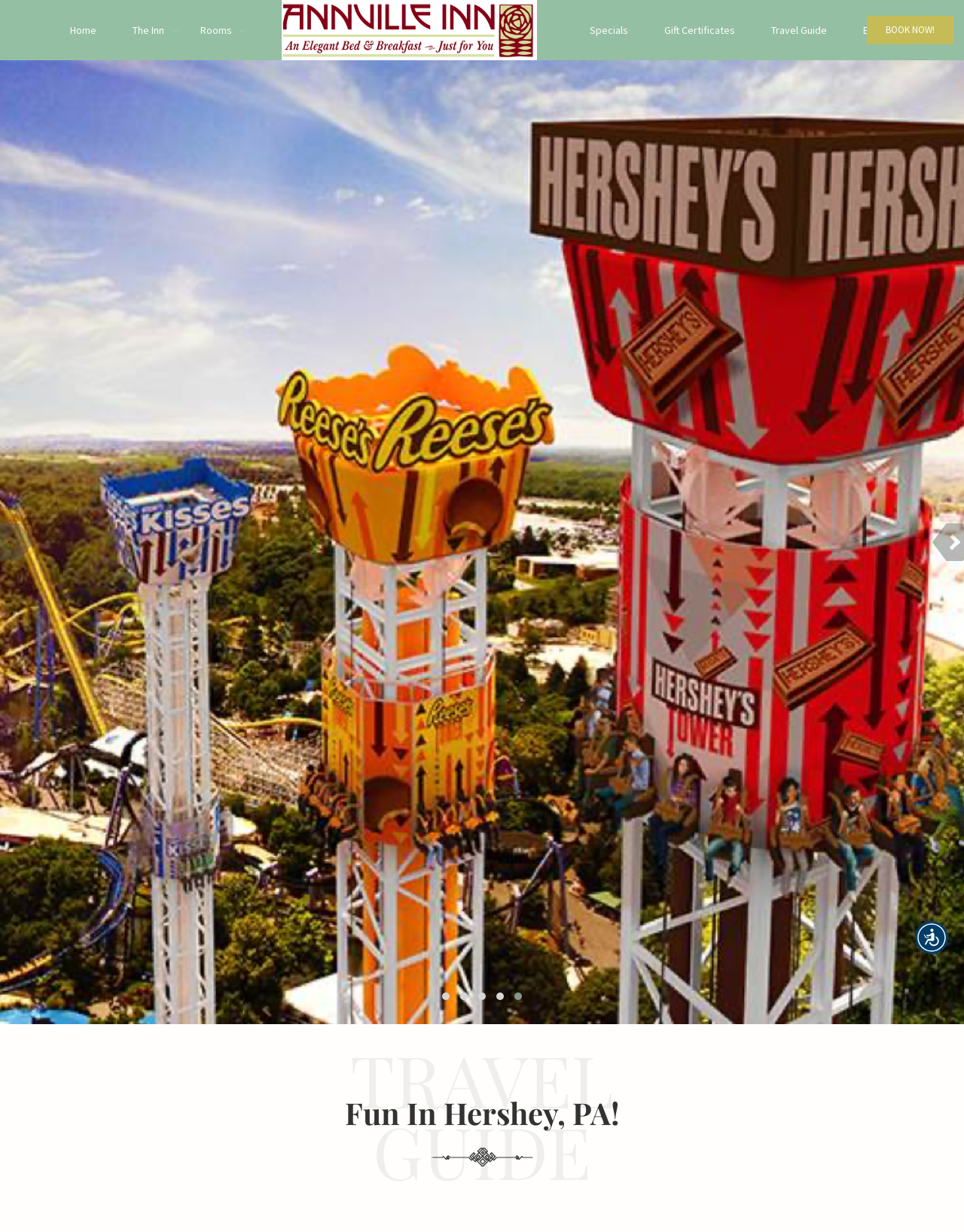What is the theme of the image at the bottom of the page?
Answer the question with a detailed and thorough explanation.

The image at the bottom of the page is likely related to the theme of 'Fun in Hershey, PA!' which is the title of the webpage, suggesting that it is an image representing the fun activities or attractions available in Hershey, PA.